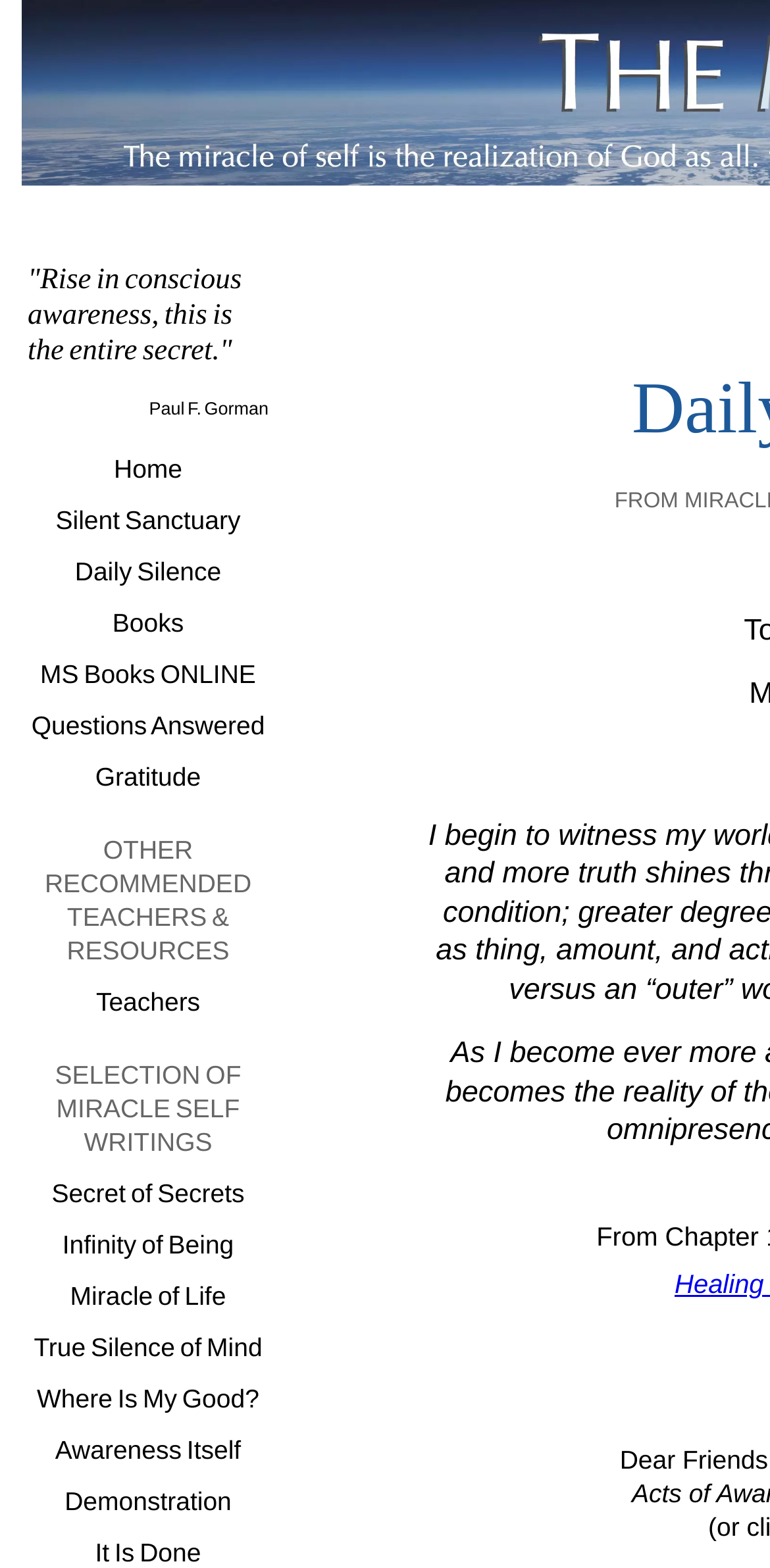Please find the bounding box coordinates of the section that needs to be clicked to achieve this instruction: "read secret of secrets".

[0.026, 0.745, 0.359, 0.778]